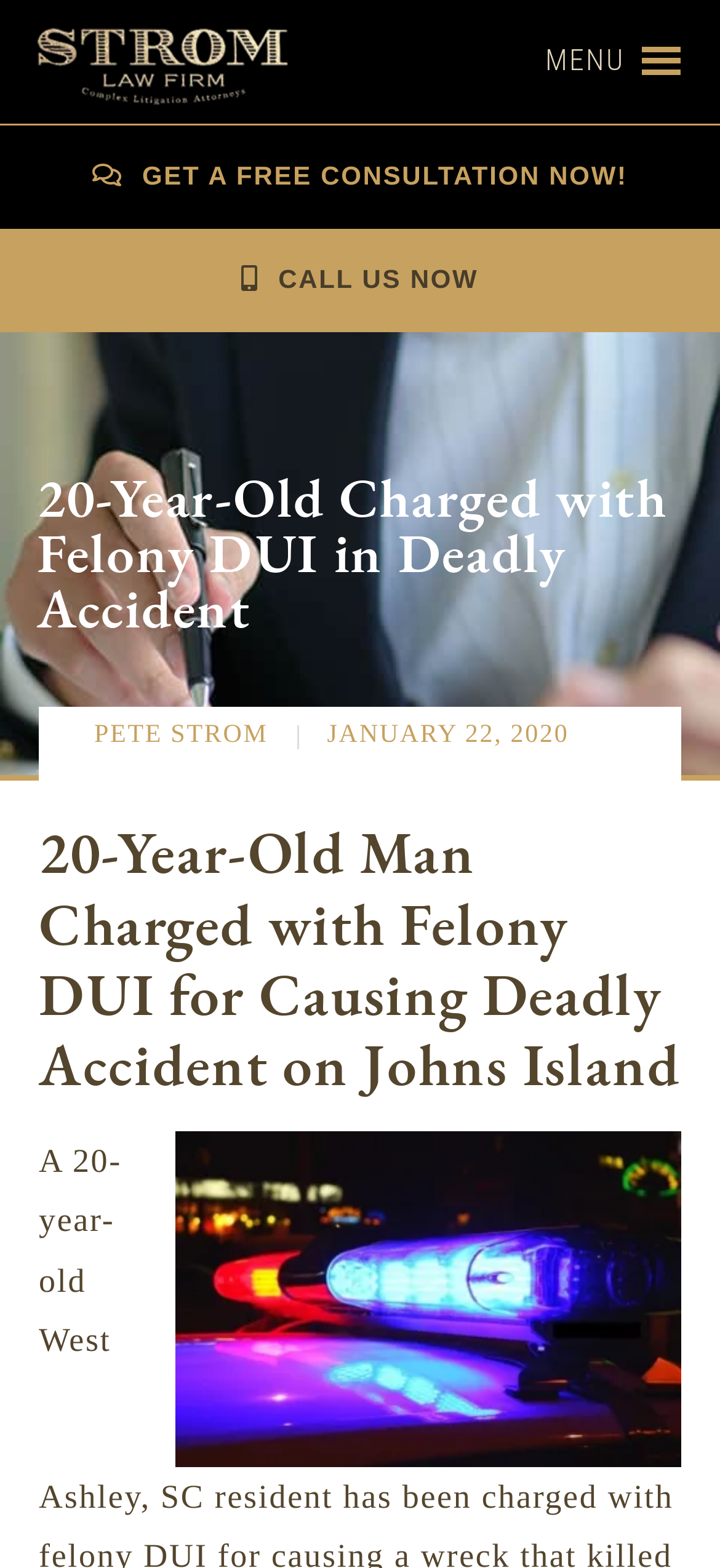Based on the element description, predict the bounding box coordinates (top-left x, top-left y, bottom-right x, bottom-right y) for the UI element in the screenshot: Instagram

None